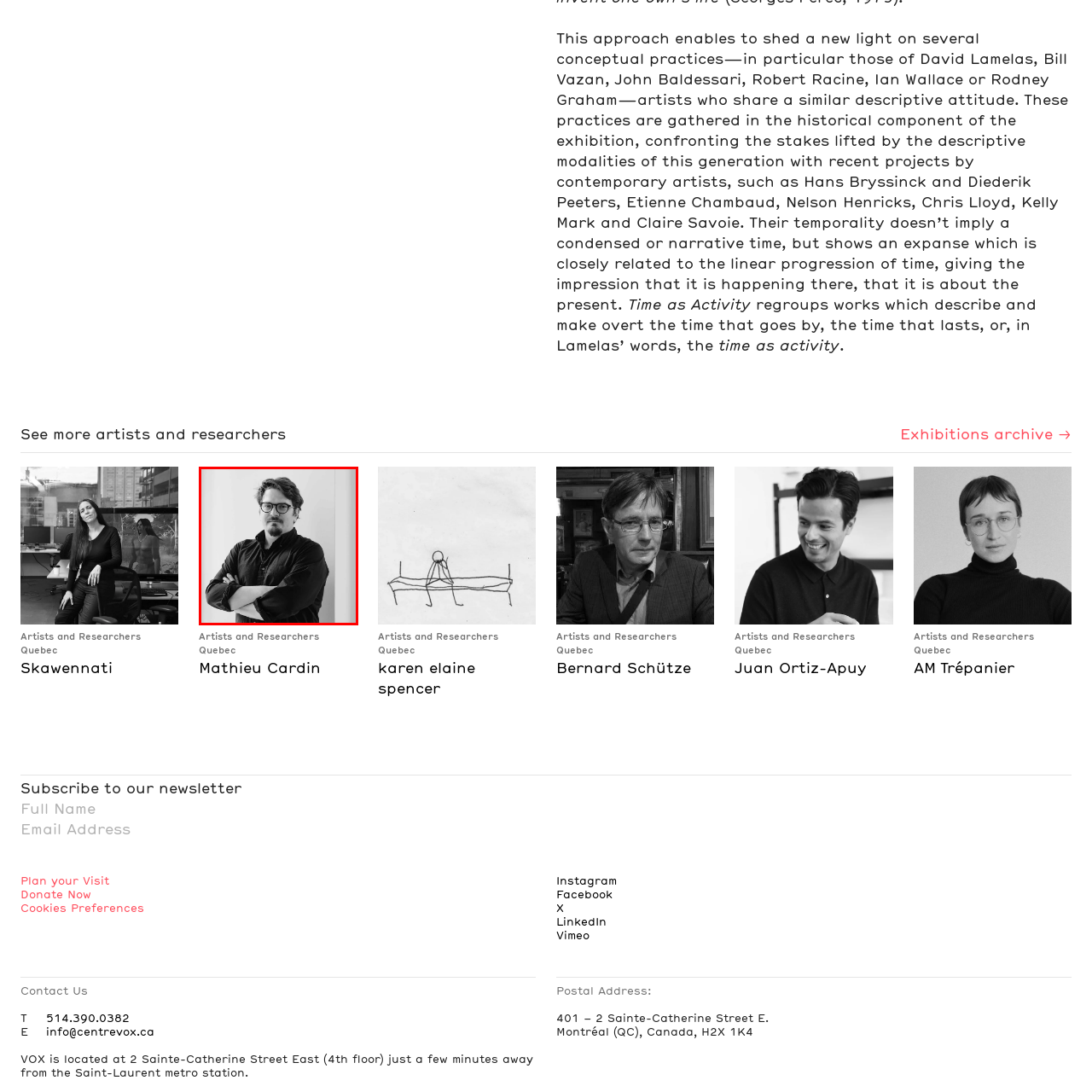What is the title of the exhibition featuring Mathieu Cardin?
Check the content within the red bounding box and give a brief answer in one word or a short phrase.

Time as Activity